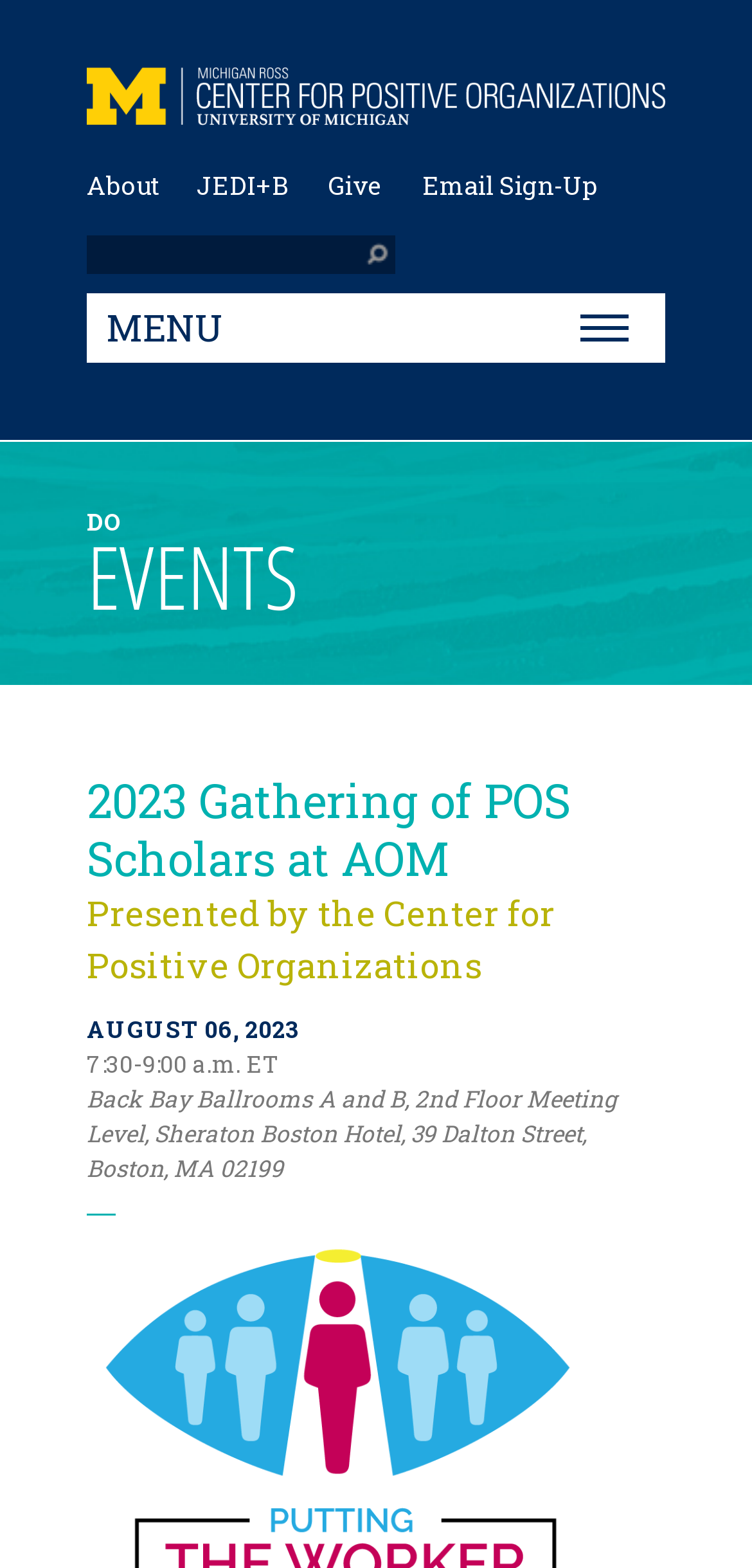Please find the bounding box coordinates of the element that must be clicked to perform the given instruction: "Click the About link". The coordinates should be four float numbers from 0 to 1, i.e., [left, top, right, bottom].

[0.115, 0.107, 0.21, 0.129]